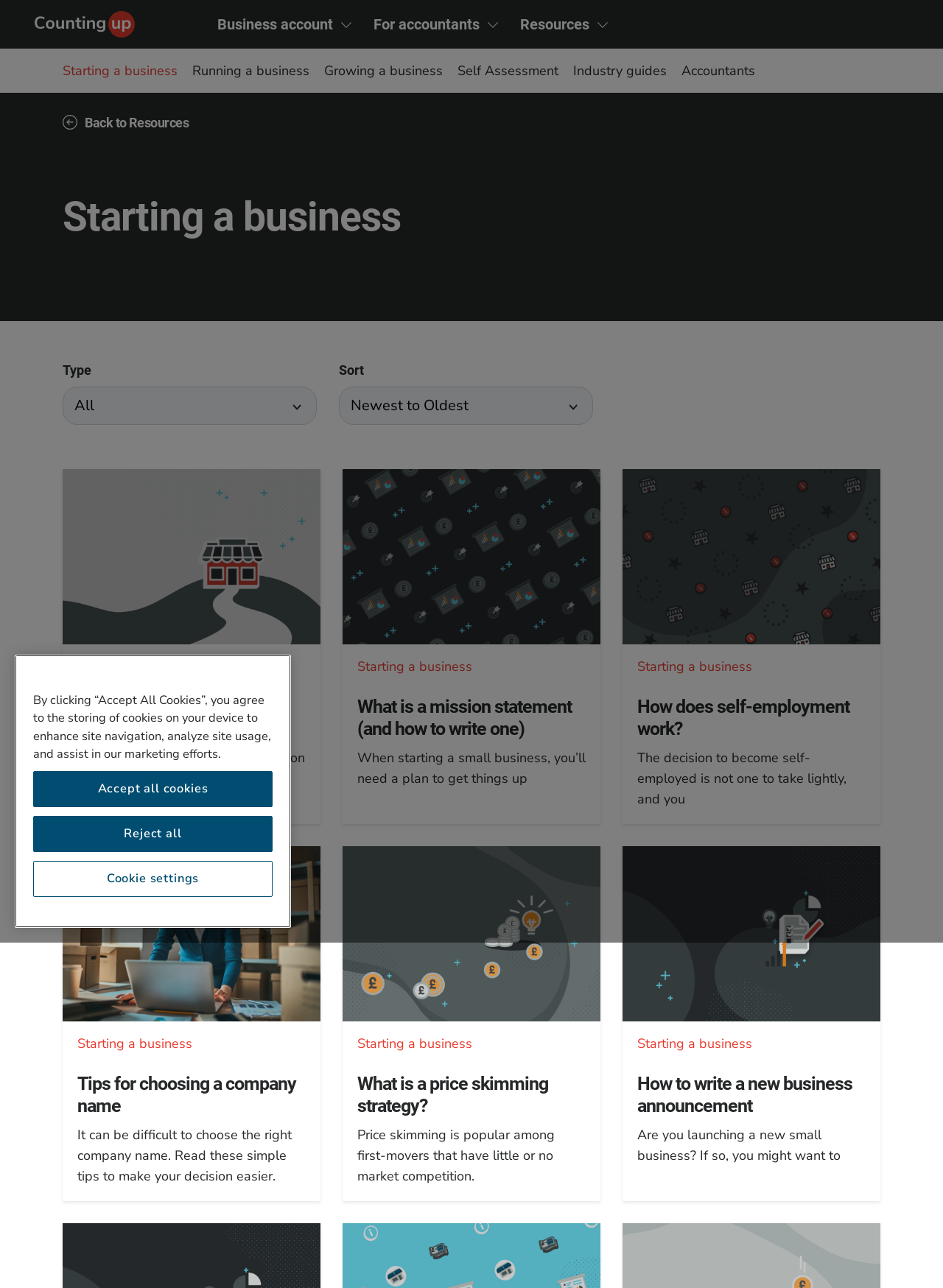Please provide the bounding box coordinates for the element that needs to be clicked to perform the following instruction: "Select an option from the 'Type' combobox". The coordinates should be given as four float numbers between 0 and 1, i.e., [left, top, right, bottom].

[0.066, 0.3, 0.336, 0.33]